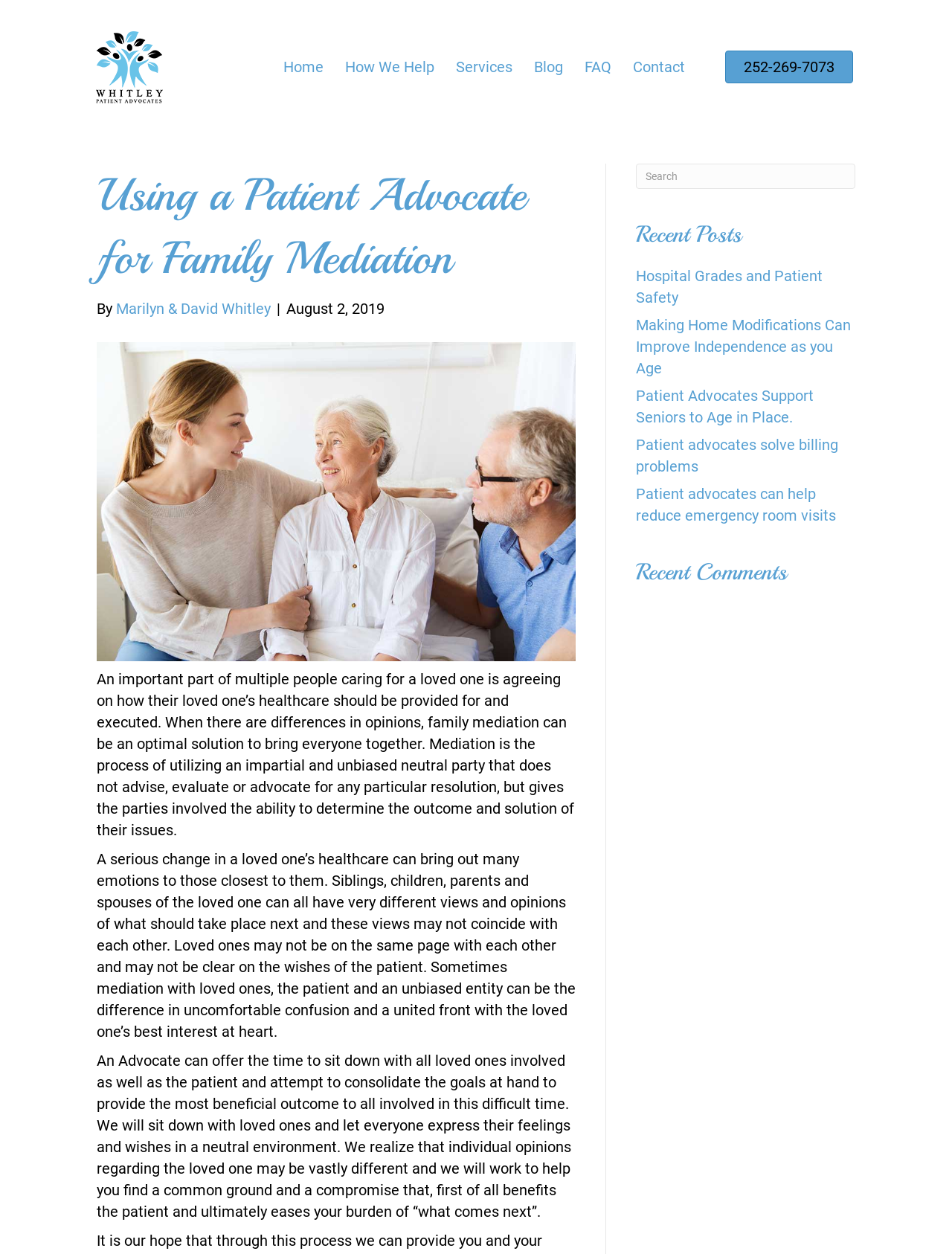Provide an in-depth caption for the elements present on the webpage.

This webpage is about Whitley Patient Advocates, a service that provides patient advocacy for family mediation. At the top left corner, there is a logo of Whitley Patient Advocates, accompanied by a link to the homepage. Next to it, there is a navigation menu with links to various sections of the website, including Home, How We Help, Services, Blog, FAQ, and Contact.

Below the navigation menu, there is a prominent header section that displays the title "Using a Patient Advocate for Family Mediation" in large font. The title is followed by the authors' names, Marilyn & David Whitley, and the date of publication, August 2, 2019.

To the right of the header section, there is a phone number, 252-269-7073, which is likely a contact number for the service. Below the phone number, there is a large image of a daughter talking to her elderly mother, which may be used to illustrate the importance of family mediation in healthcare.

The main content of the webpage is divided into three paragraphs of text. The first paragraph explains the importance of family mediation in healthcare, particularly when there are differences in opinions among family members. The second paragraph highlights the emotional challenges that can arise when a loved one's healthcare needs change, and how mediation can help bring everyone together. The third paragraph describes how a patient advocate can help facilitate mediation and find a common ground that benefits the patient.

On the right-hand side of the webpage, there are three complementary sections. The top section contains a search box, allowing users to search for specific topics on the website. The middle section displays a list of recent posts, with links to articles on various topics related to patient advocacy and healthcare. The bottom section displays a list of recent comments, although there are no comments visible on this webpage.

Overall, the webpage is well-organized and easy to navigate, with a clear focus on the benefits of patient advocacy for family mediation in healthcare.